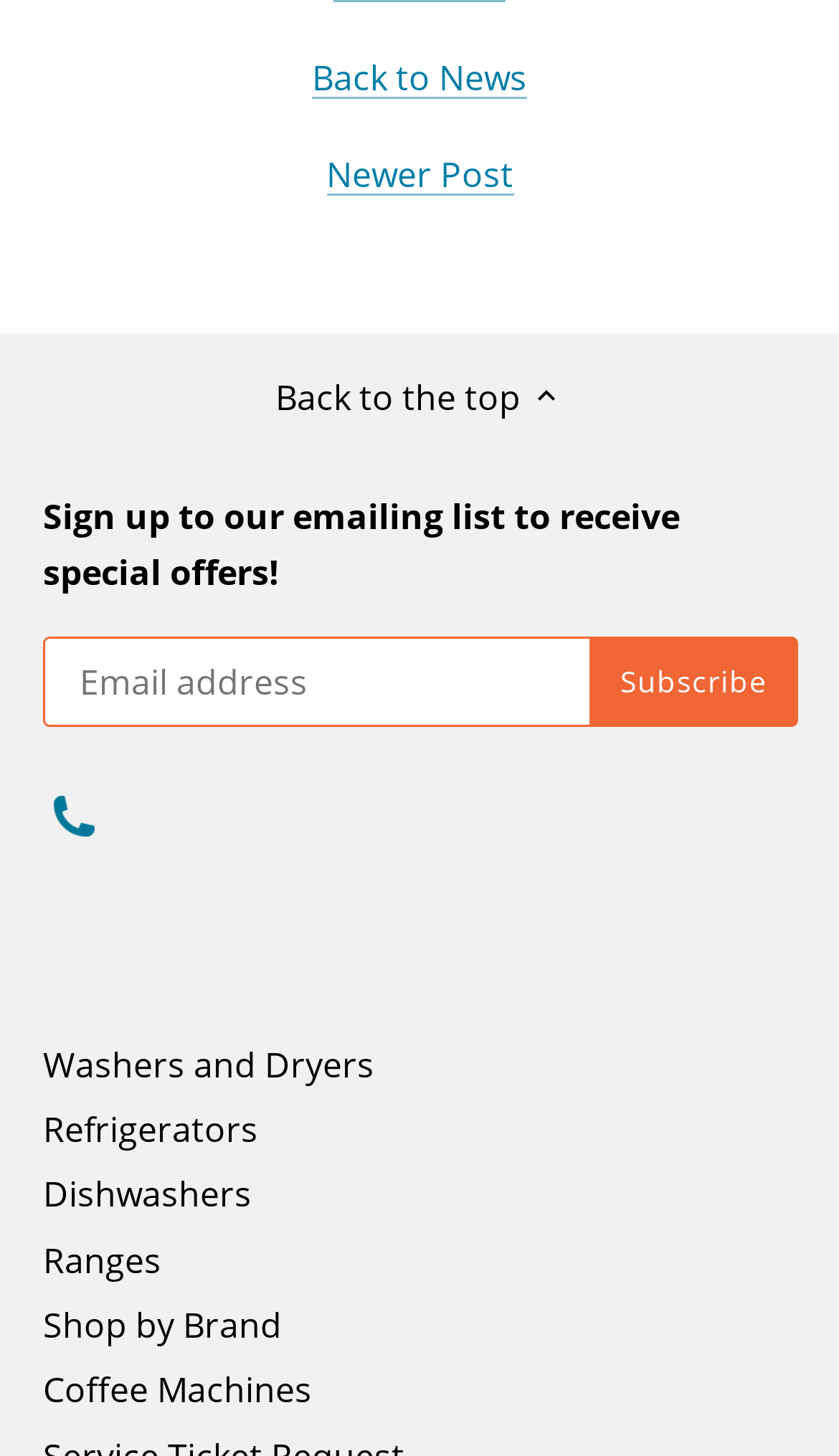Could you determine the bounding box coordinates of the clickable element to complete the instruction: "Subscribe to the emailing list"? Provide the coordinates as four float numbers between 0 and 1, i.e., [left, top, right, bottom].

[0.701, 0.437, 0.951, 0.499]